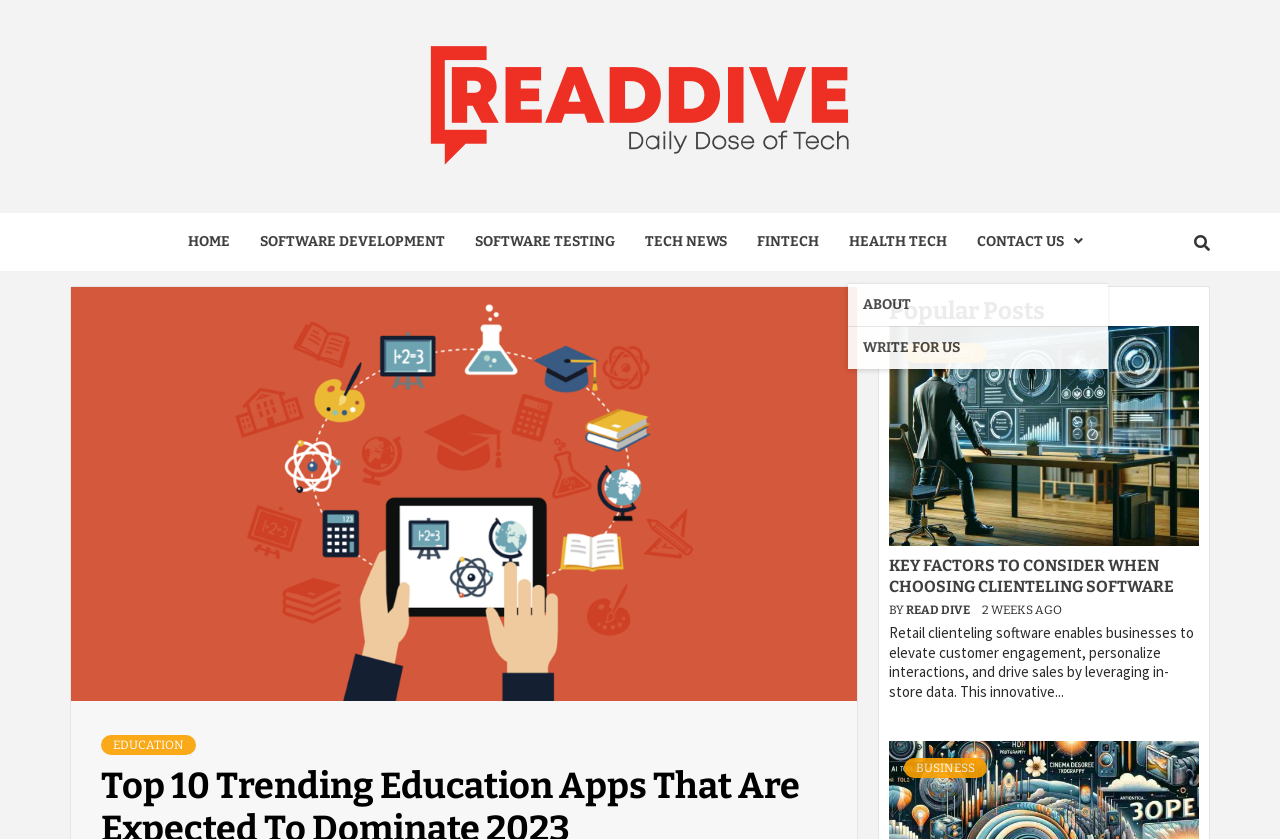What is the name of the website?
Look at the image and respond with a single word or a short phrase.

Read Dive